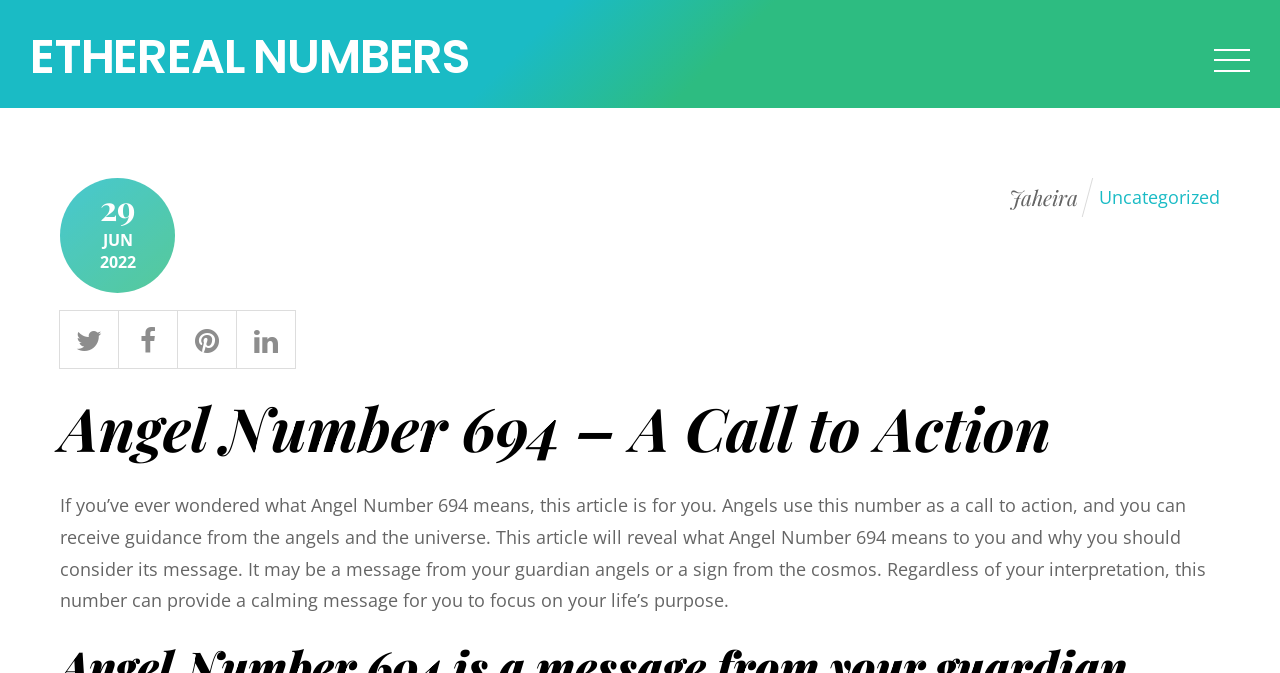What is the date of the article?
Refer to the image and provide a one-word or short phrase answer.

29 JUN 2022